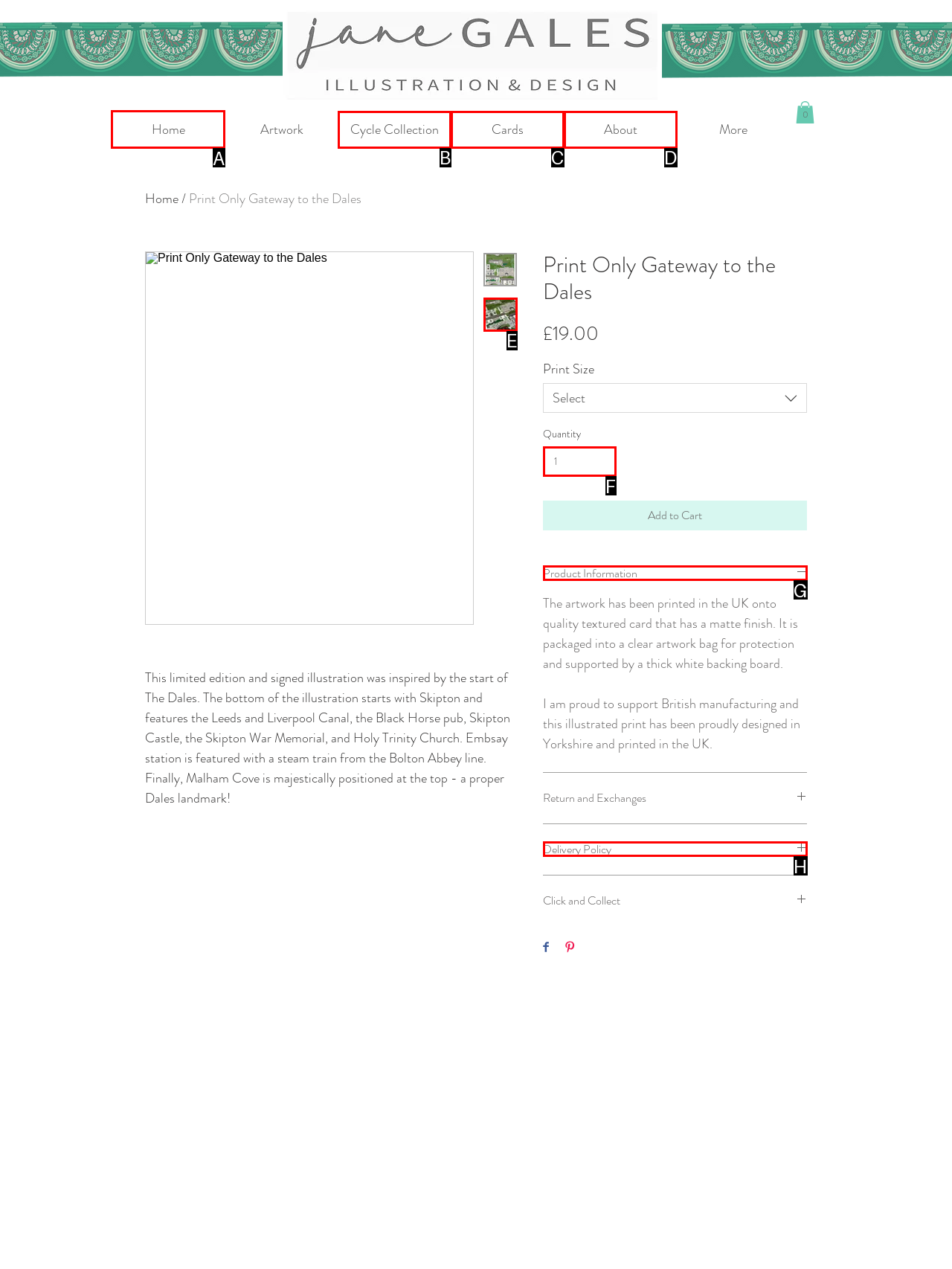Identify the correct UI element to click on to achieve the task: Click the 'Home' link. Provide the letter of the appropriate element directly from the available choices.

A